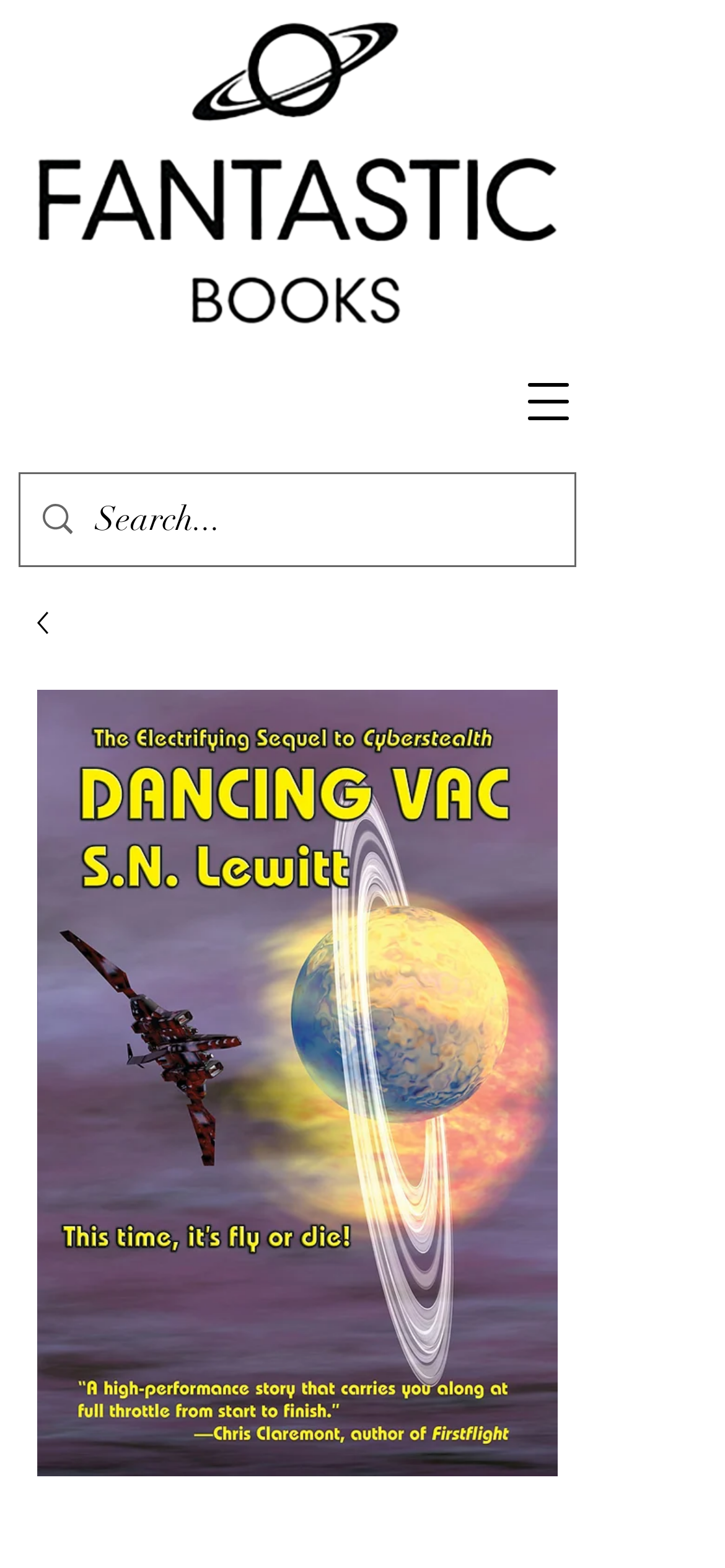Bounding box coordinates are specified in the format (top-left x, top-left y, bottom-right x, bottom-right y). All values are floating point numbers bounded between 0 and 1. Please provide the bounding box coordinate of the region this sentence describes: aria-label="Open navigation menu"

[0.692, 0.226, 0.821, 0.286]